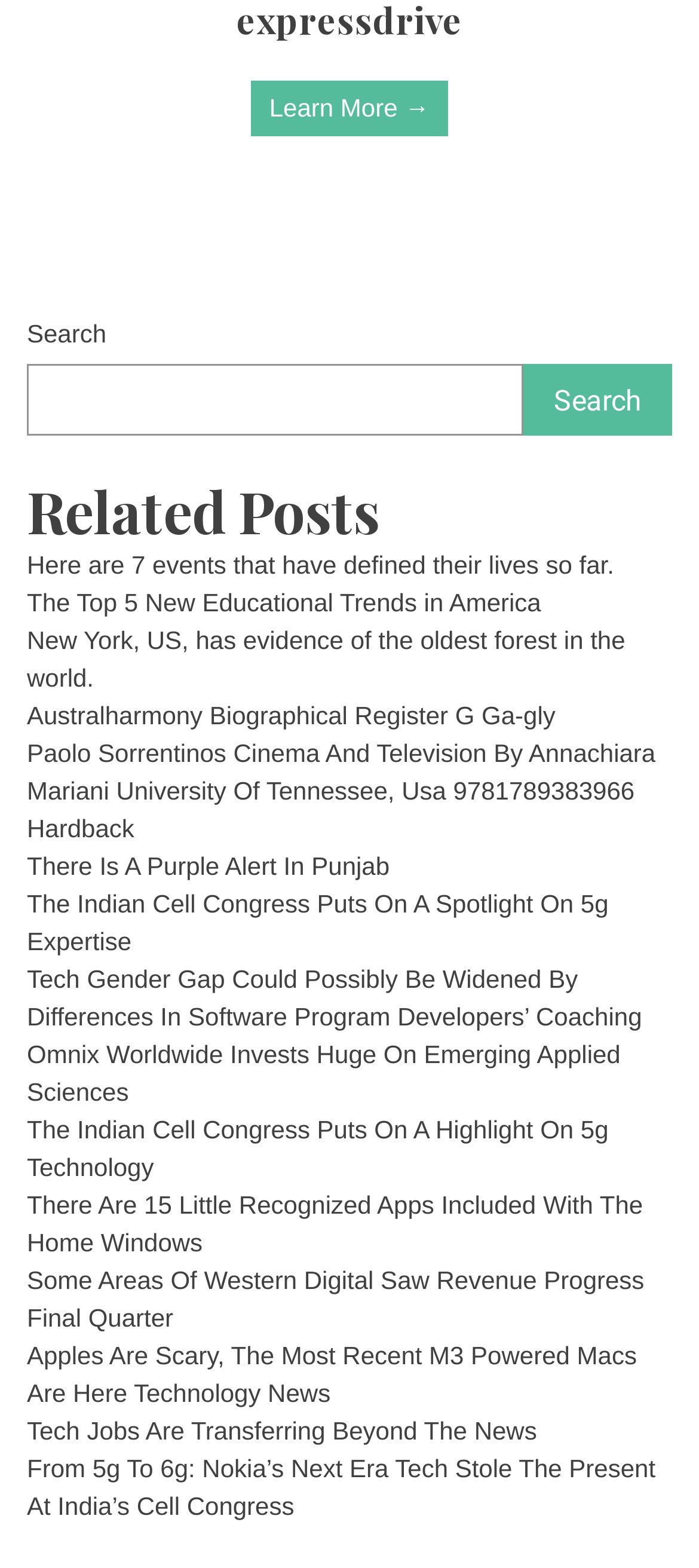From the webpage screenshot, identify the region described by Learn More →. Provide the bounding box coordinates as (top-left x, top-left y, bottom-right x, bottom-right y), with each value being a floating point number between 0 and 1.

[0.36, 0.051, 0.64, 0.087]